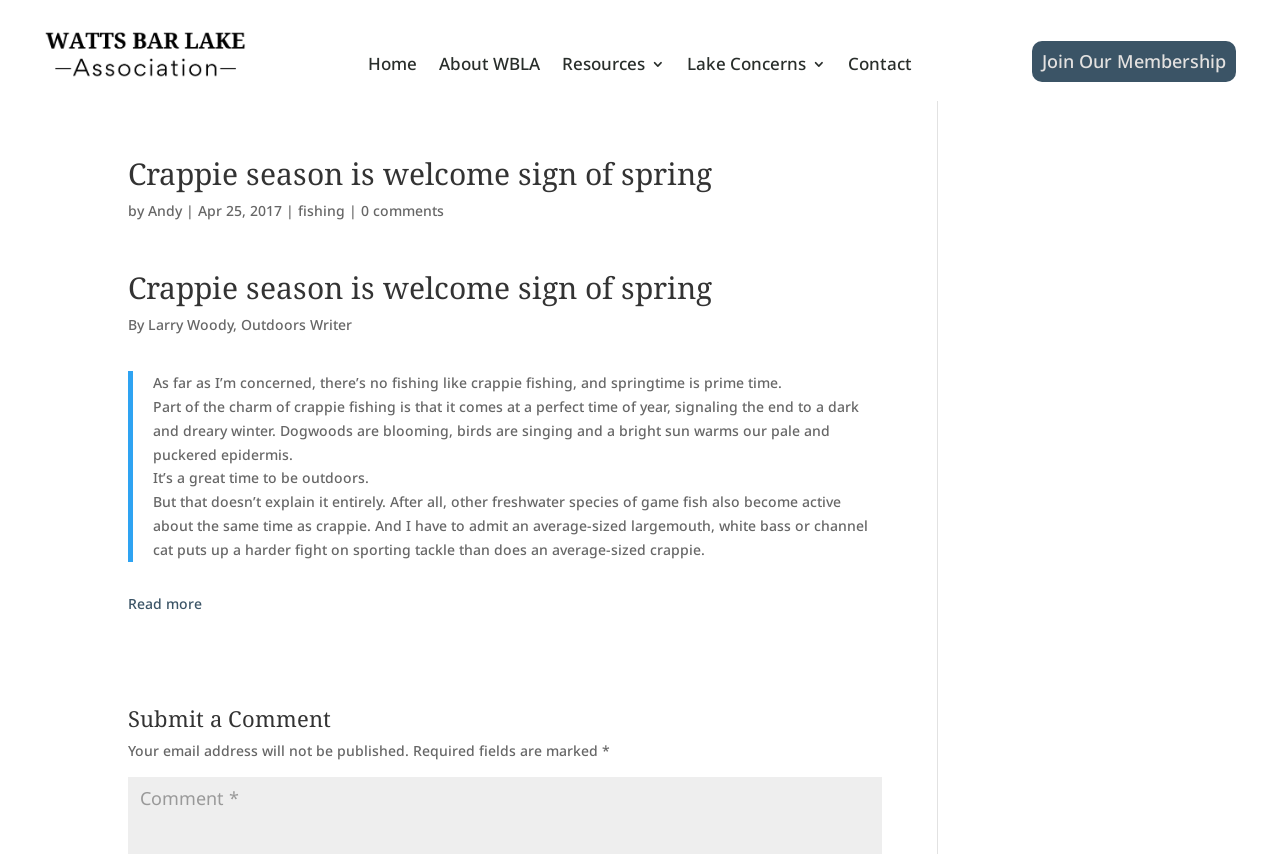Using the information from the screenshot, answer the following question thoroughly:
What is the purpose of the 'Submit a Comment' section?

The 'Submit a Comment' section is likely intended for readers to leave their comments or feedback on the article, as indicated by the heading and the presence of a text field labeled 'Comment *'.